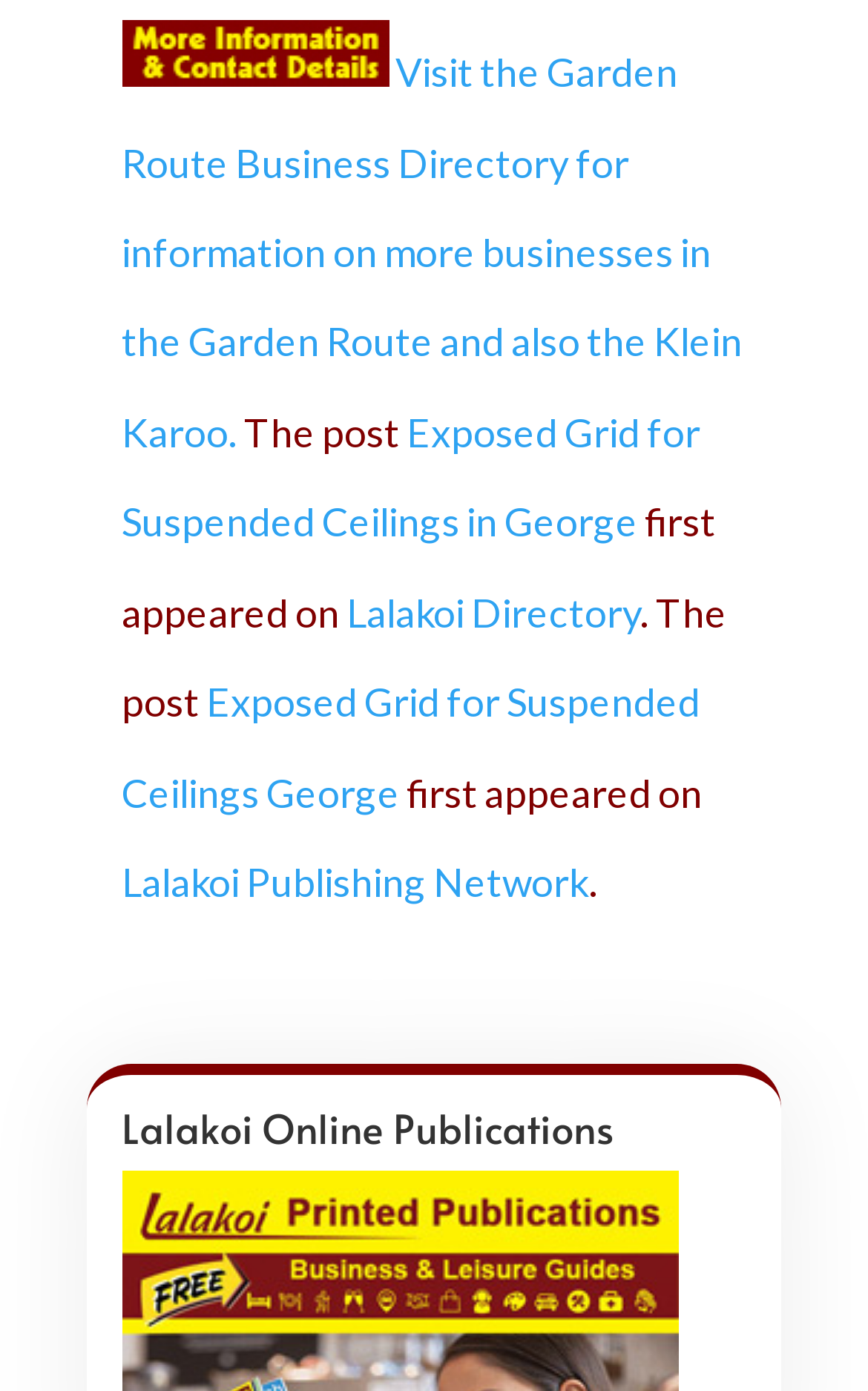Using the given description, provide the bounding box coordinates formatted as (top-left x, top-left y, bottom-right x, bottom-right y), with all values being floating point numbers between 0 and 1. Description: Lalakoi Publishing Network

[0.14, 0.618, 0.678, 0.652]